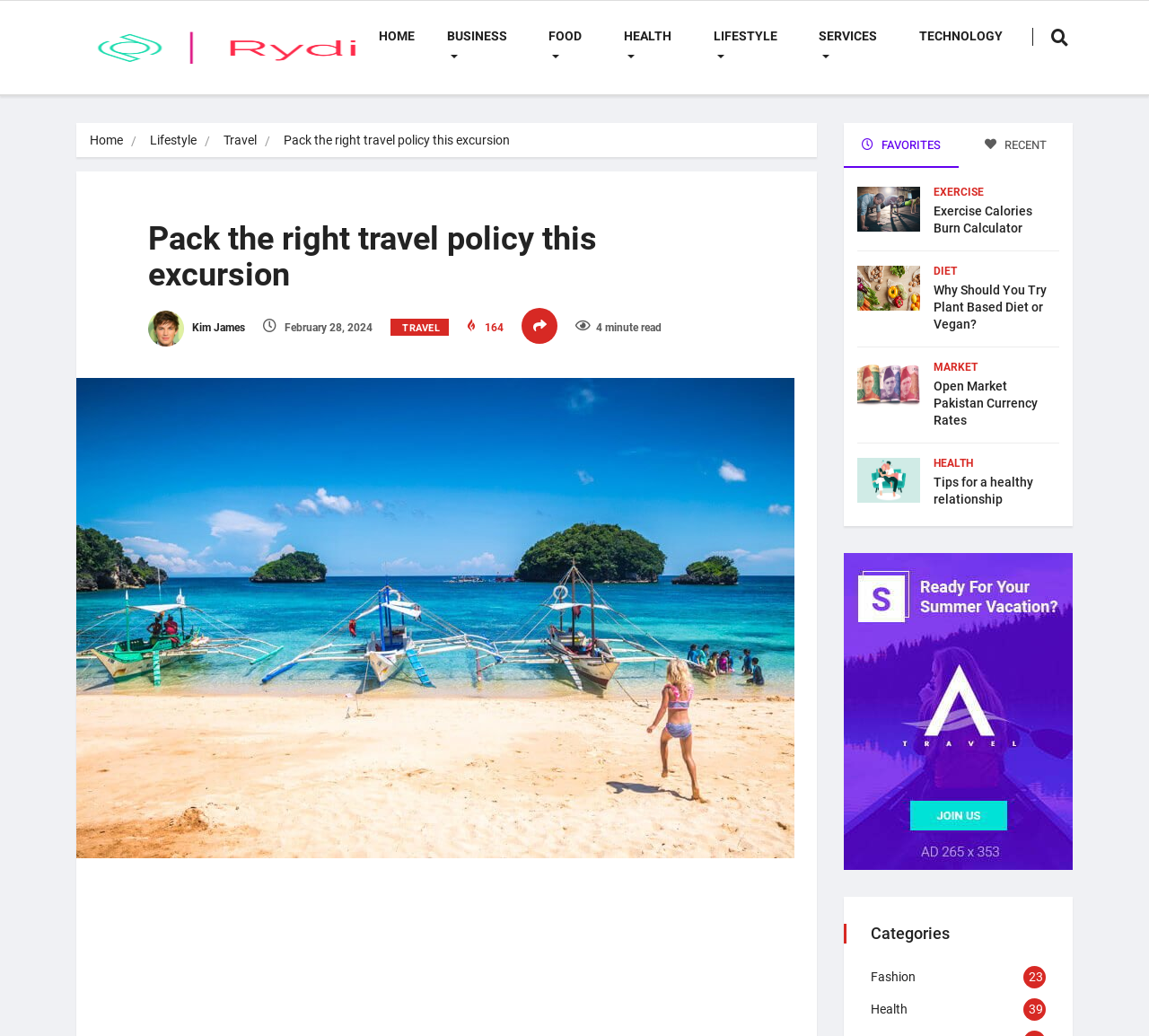How many minutes does it take to read the article?
Examine the webpage screenshot and provide an in-depth answer to the question.

The reading time is mentioned in the article's metadata, specifically in the StaticText element with the text '4 minute read'.